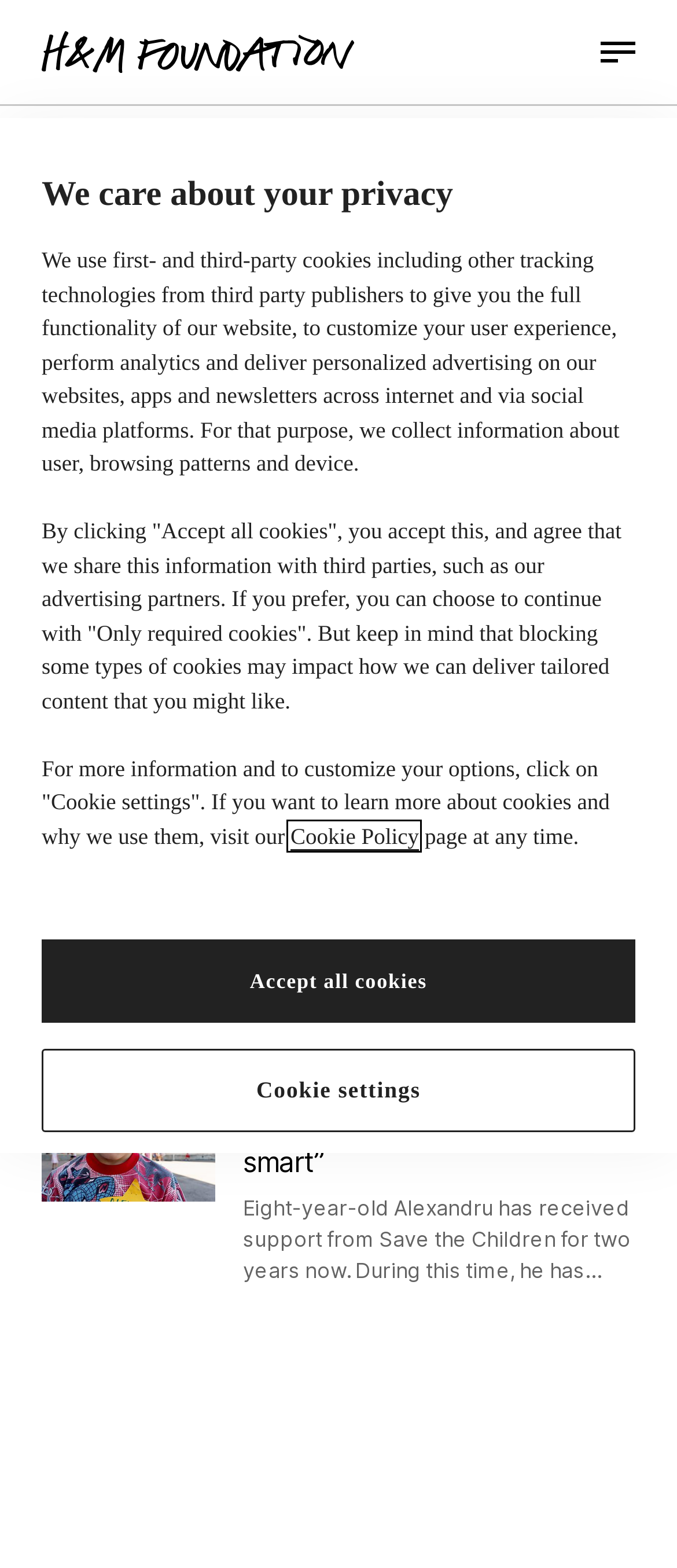What is the purpose of the search box?
Using the image provided, answer with just one word or phrase.

To search stories